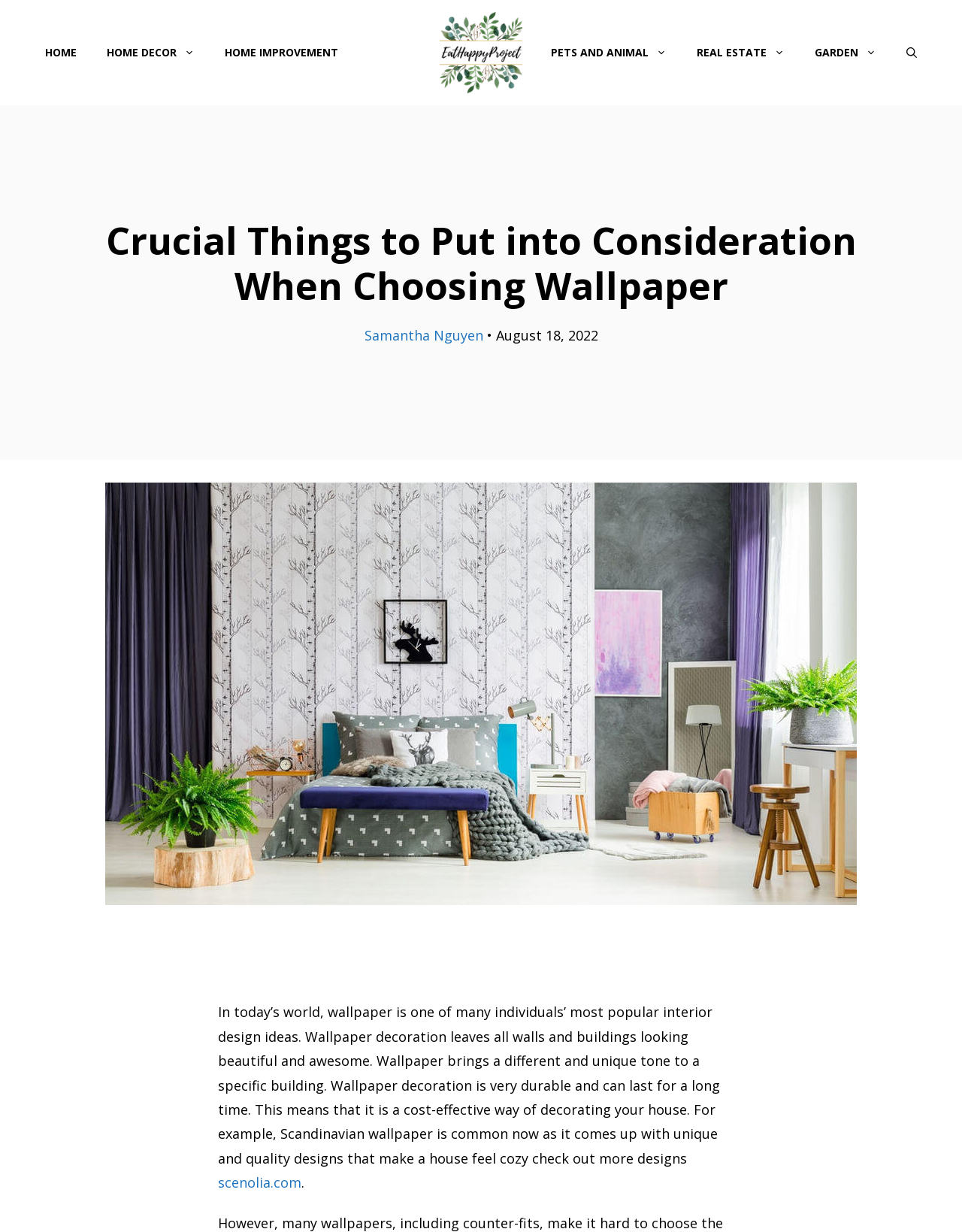When was the article published?
Give a comprehensive and detailed explanation for the question.

I determined the publication date of the article by reading the time element below the author's name, which says 'August 18, 2022'.